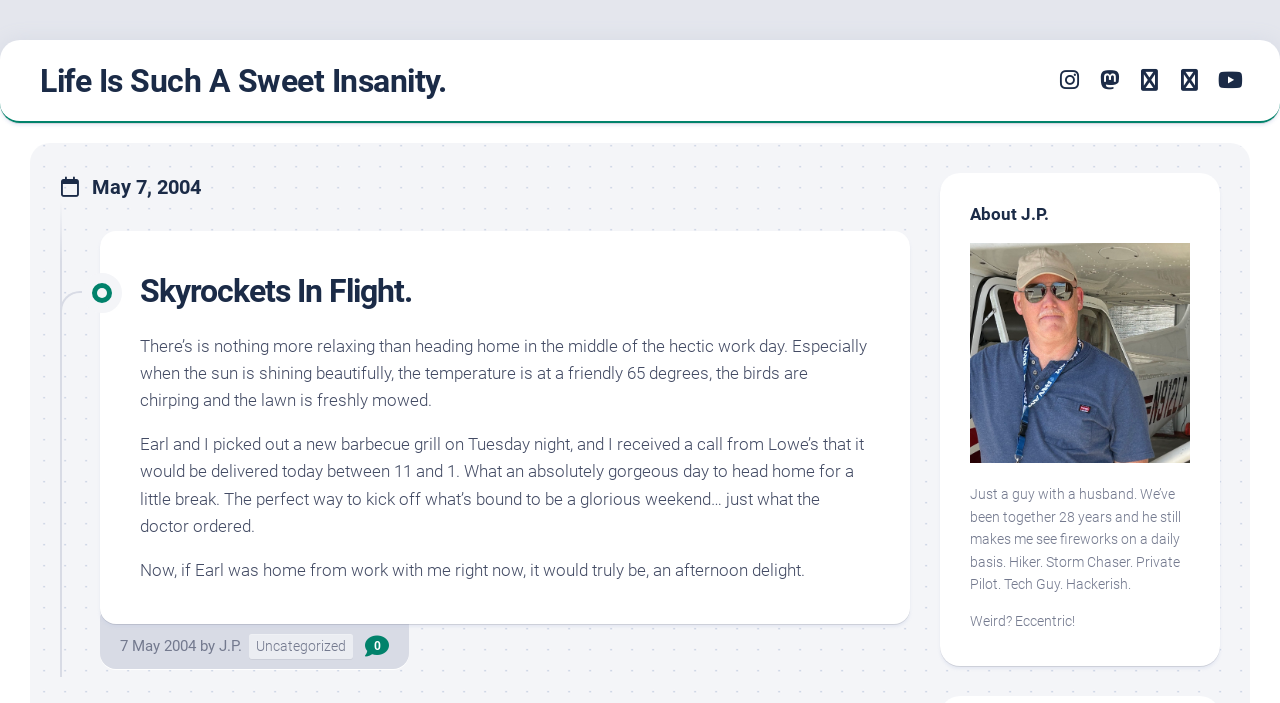Using the given description, provide the bounding box coordinates formatted as (top-left x, top-left y, bottom-right x, bottom-right y), with all values being floating point numbers between 0 and 1. Description: title="RSS"

[0.889, 0.098, 0.906, 0.129]